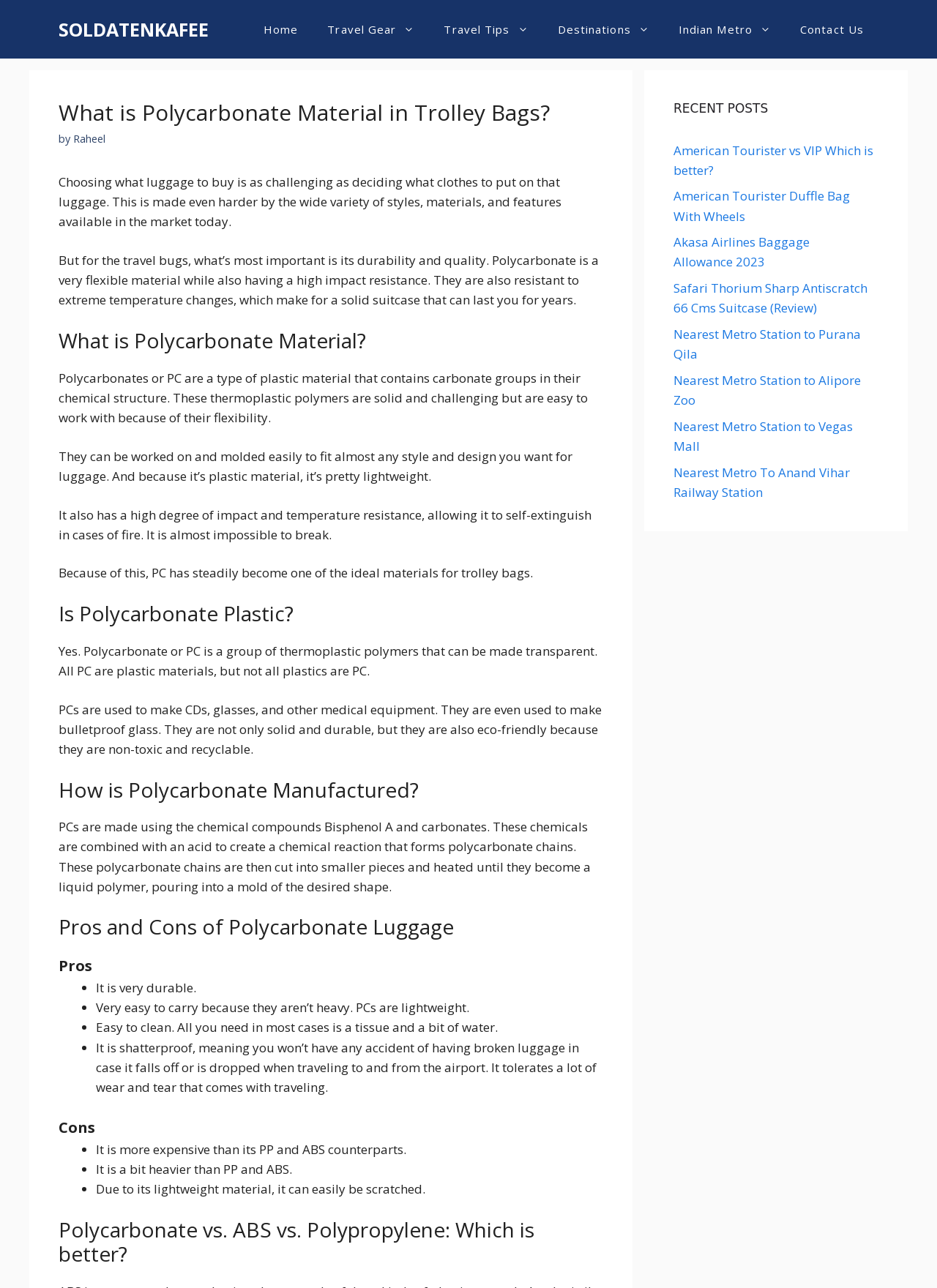What is the purpose of the 'Recent Posts' section?
Please answer the question as detailed as possible based on the image.

The 'Recent Posts' section appears to be a list of links to recent articles or blog posts on the website. Its purpose is to provide readers with a quick way to access and read recent content published on the site.